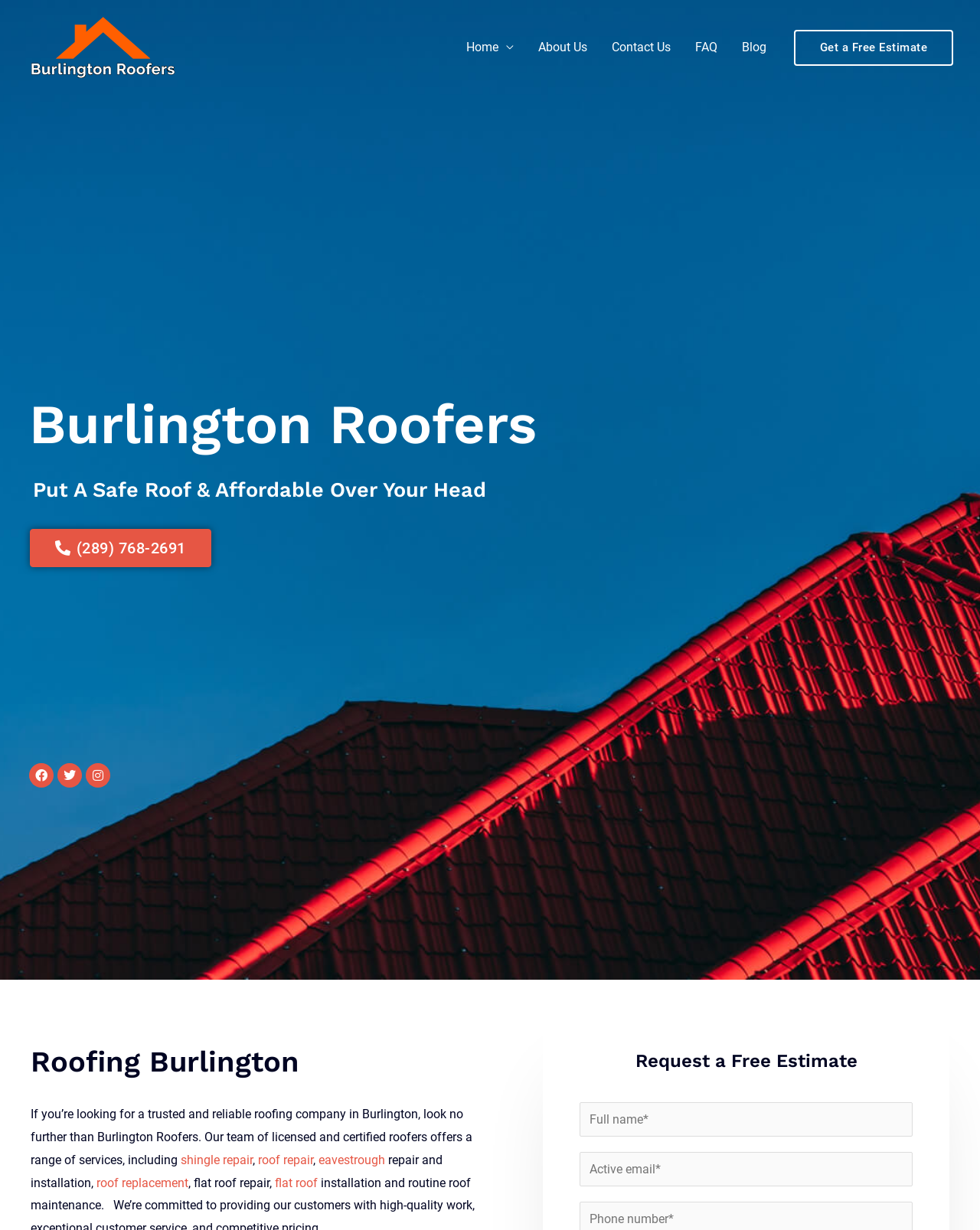Locate the bounding box for the described UI element: "Blog". Ensure the coordinates are four float numbers between 0 and 1, formatted as [left, top, right, bottom].

[0.744, 0.007, 0.794, 0.07]